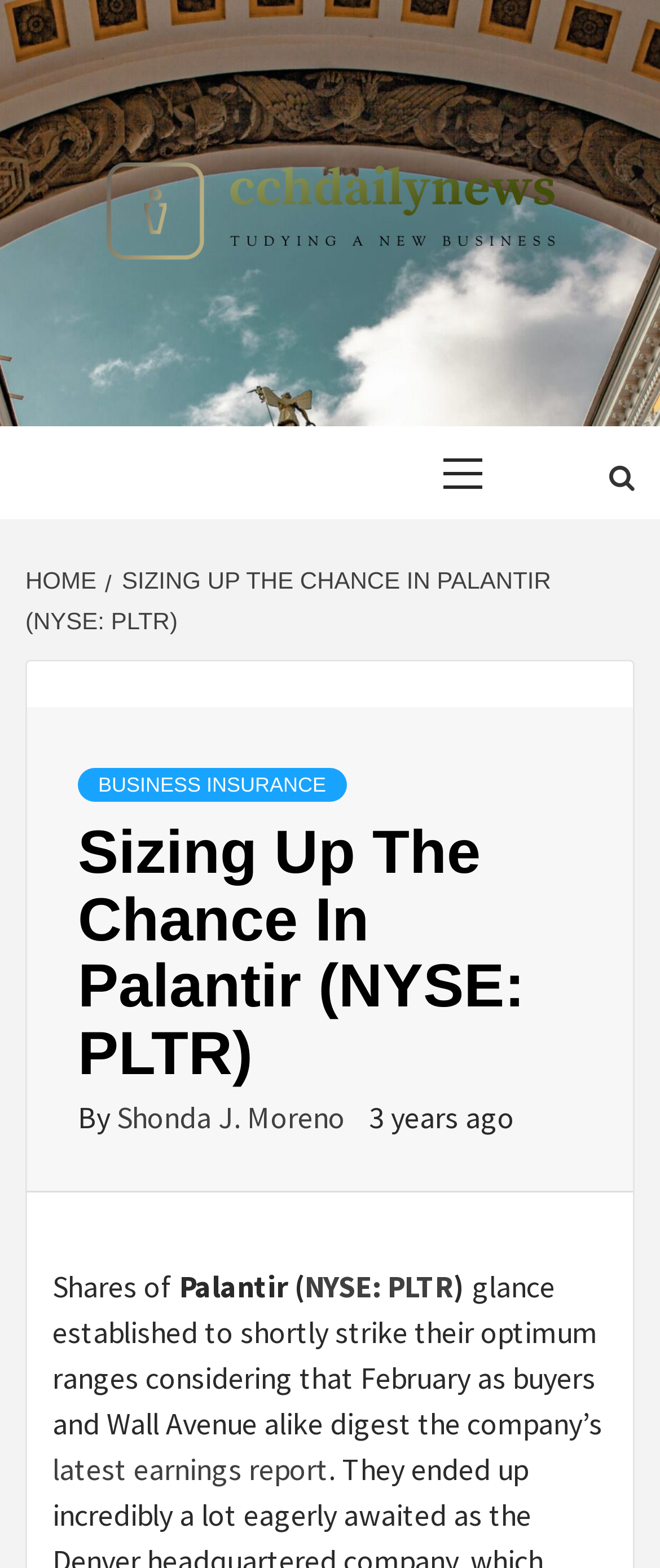What is the topic of the article?
Use the information from the image to give a detailed answer to the question.

I found the answer by looking at the heading of the article, which is 'Sizing Up The Chance In Palantir (NYSE: PLTR)'. This suggests that the article is about Palantir, a company listed on the New York Stock Exchange with the ticker symbol PLTR.